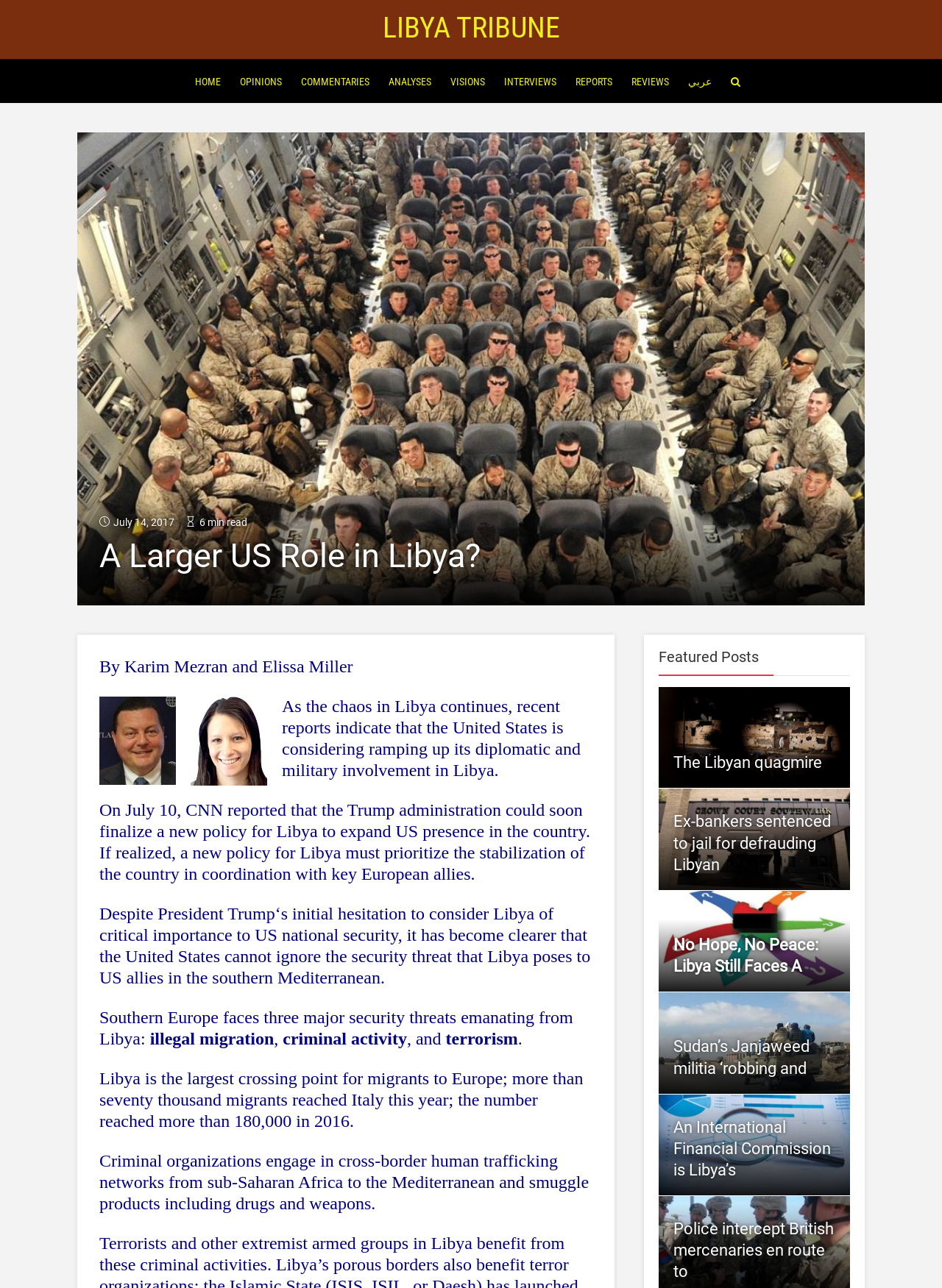What is the date of the article?
Please provide a single word or phrase as the answer based on the screenshot.

July 14, 2017